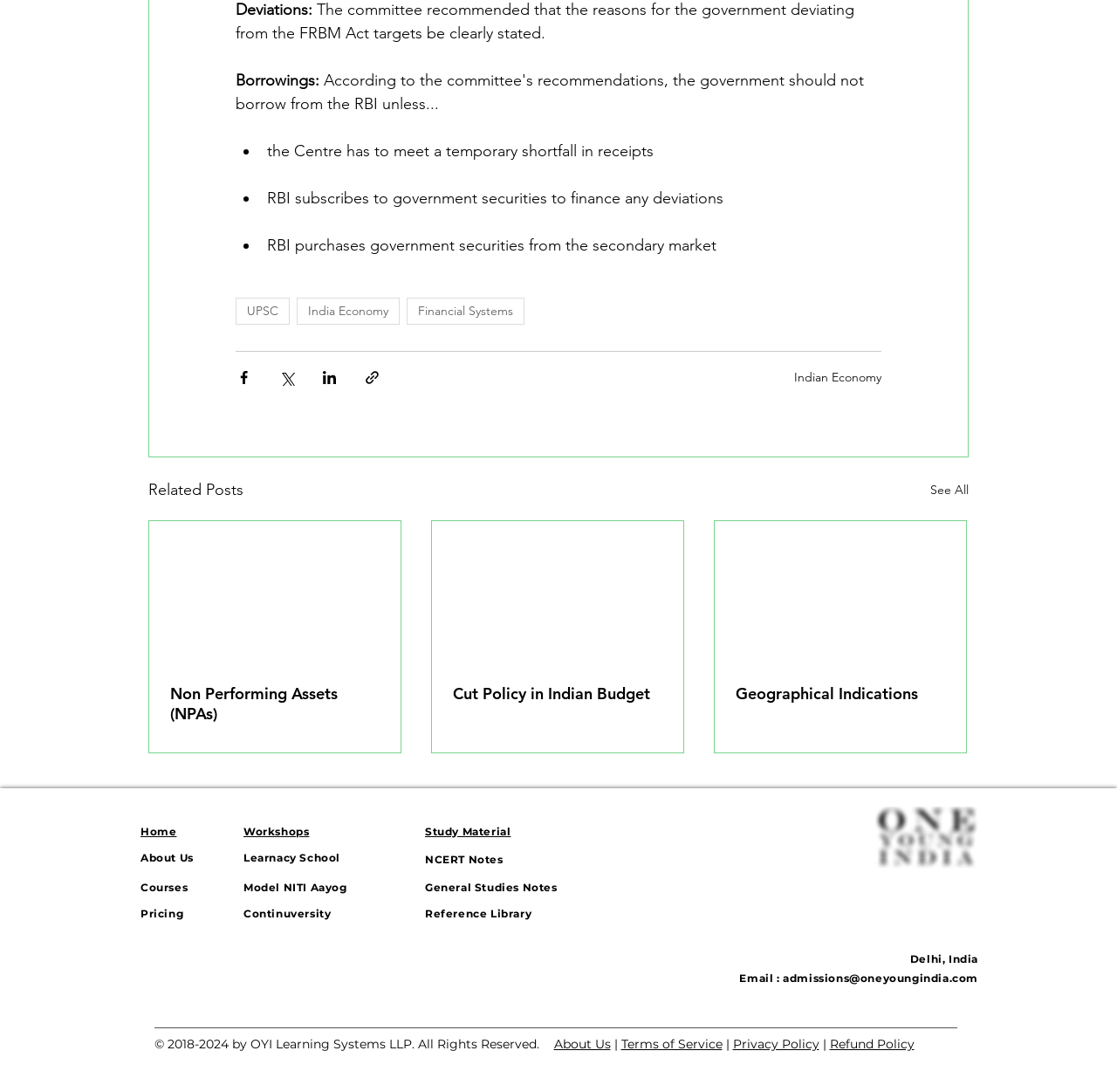Find the bounding box coordinates of the element to click in order to complete the given instruction: "Check 'Email' information."

[0.701, 0.89, 0.876, 0.902]